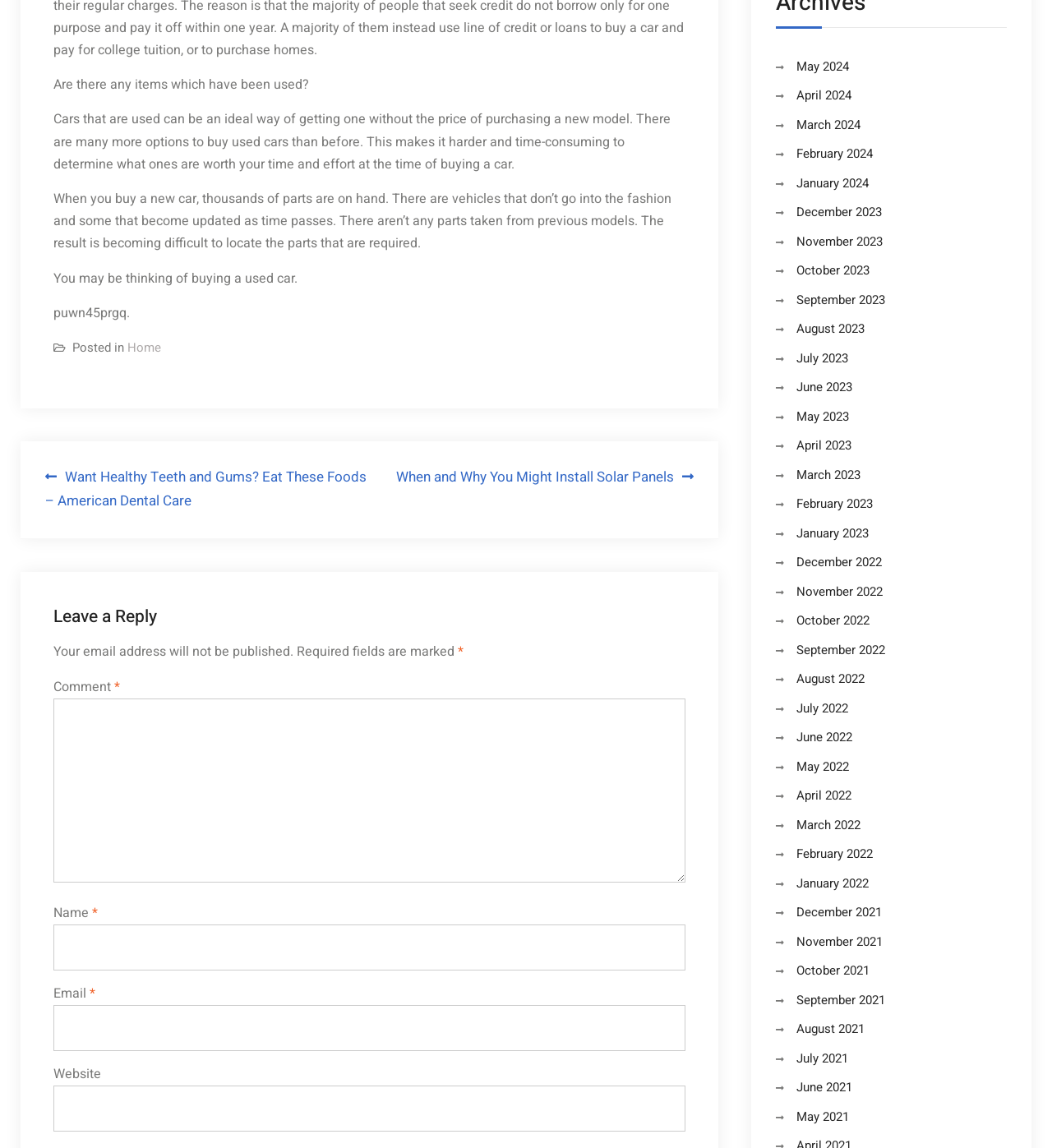Find the bounding box coordinates for the element that must be clicked to complete the instruction: "Navigate to the next page". The coordinates should be four float numbers between 0 and 1, indicated as [left, top, right, bottom].

[0.043, 0.406, 0.351, 0.447]